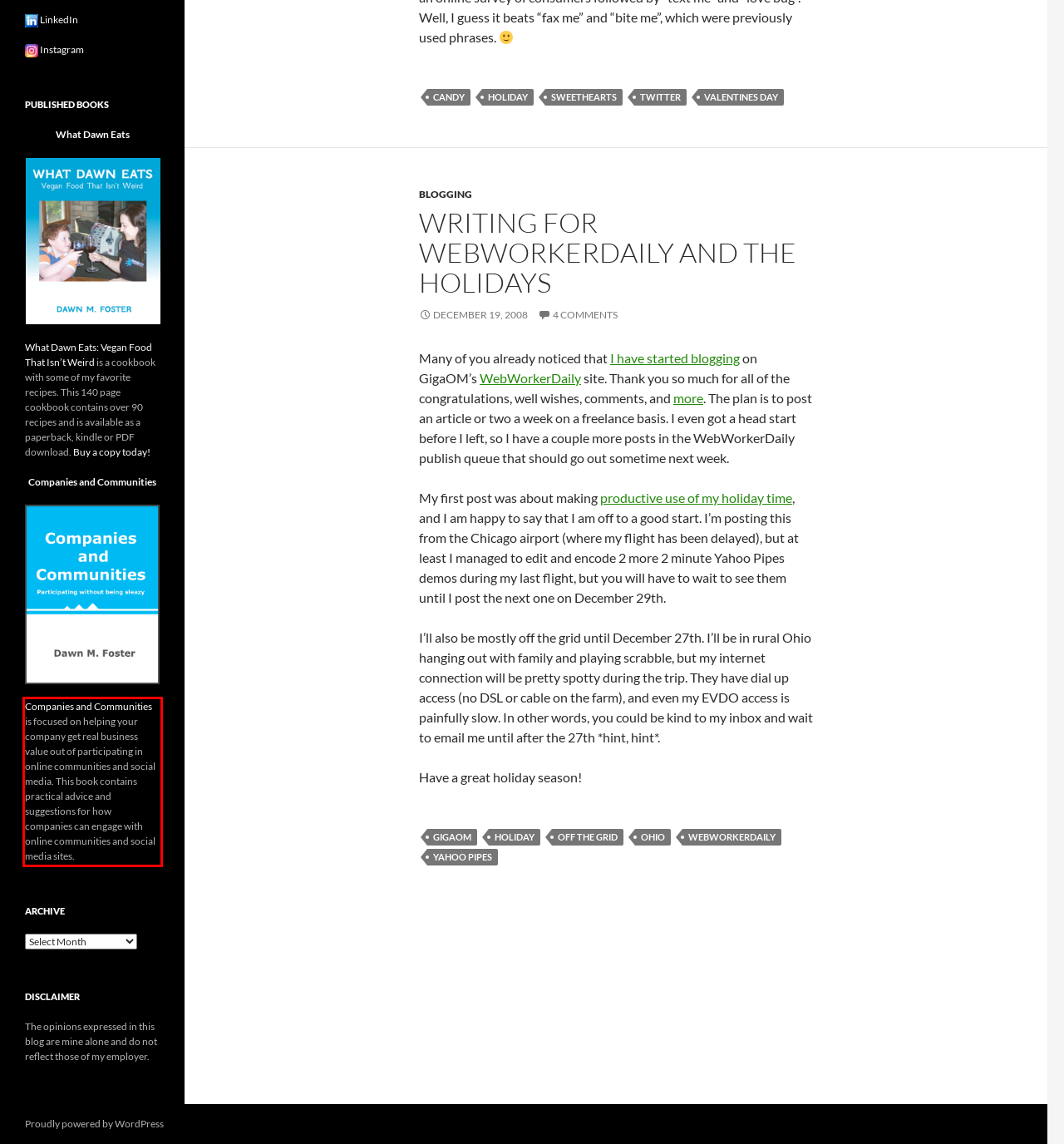Given a screenshot of a webpage containing a red bounding box, perform OCR on the text within this red bounding box and provide the text content.

Companies and Communities is focused on helping your company get real business value out of participating in online communities and social media. This book contains practical advice and suggestions for how companies can engage with online communities and social media sites.